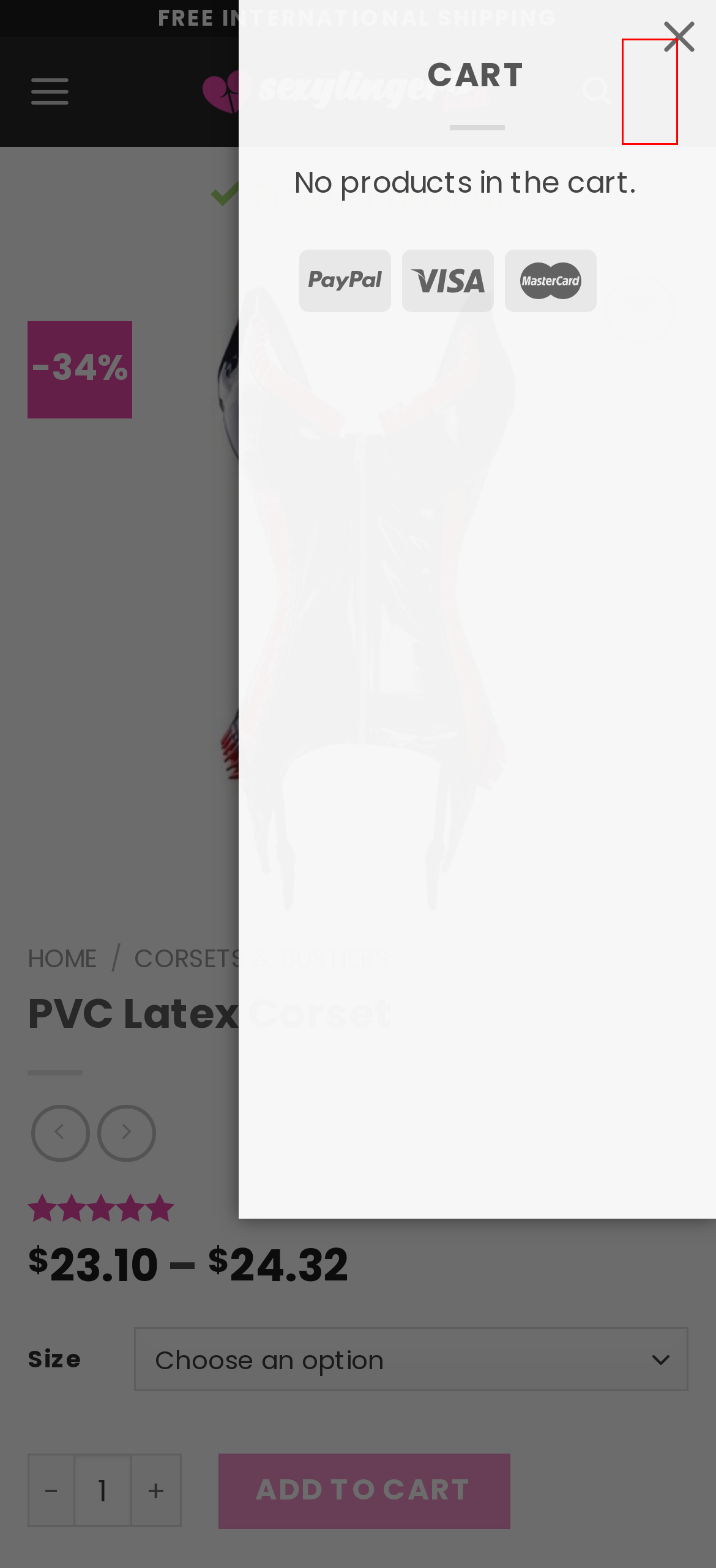Given a webpage screenshot featuring a red rectangle around a UI element, please determine the best description for the new webpage that appears after the element within the bounding box is clicked. The options are:
A. QunQue Elasticity Corset – Lingerie Always
B. Plus Size Red Corset Lingerie – Lingerie Always
C. Floral Embroidery Corset – Lingerie Always
D. Home – Lingerie Always
E. Padded Bra Lingerie Sexy Corset – Lingerie Always
F. Corsets & Bustiers Archives – Lingerie Always
G. Cart – Lingerie Always
H. Steel Boned Lace Up Corsets – Lingerie Always

G